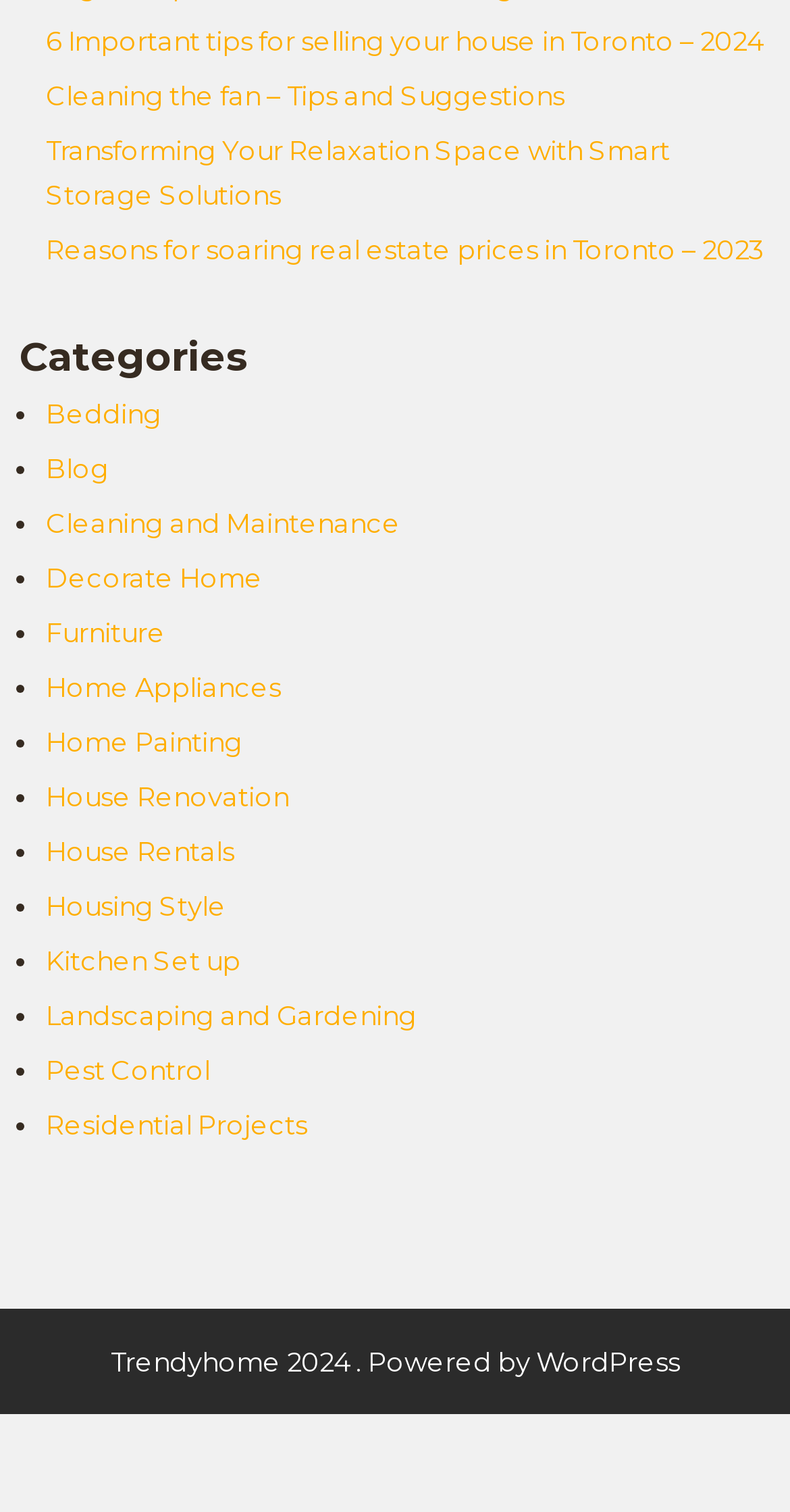Find the bounding box coordinates for the element that must be clicked to complete the instruction: "Select the 'Bedding' category". The coordinates should be four float numbers between 0 and 1, indicated as [left, top, right, bottom].

[0.058, 0.263, 0.204, 0.284]